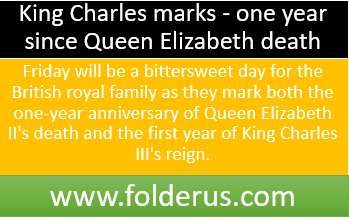Analyze the image and describe all key details you can observe.

The image commemorates a significant moment for the British royal family, marking the one-year anniversary of Queen Elizabeth II's death alongside the first anniversary of King Charles III's reign. Displayed prominently is the heading "King Charles marks - one year since Queen Elizabeth death," set against a contrasting black background. Below this, in bright yellow, the caption emphasizes the bittersweet nature of the day, stating, "Friday will be a bittersweet day for the British royal family as they mark both the one-year anniversary of Queen Elizabeth II's death and the first year of King Charles III's reign." The image also includes the website link "www.folderus.com" at the bottom, suggesting further resources or articles related to this poignant occasion.